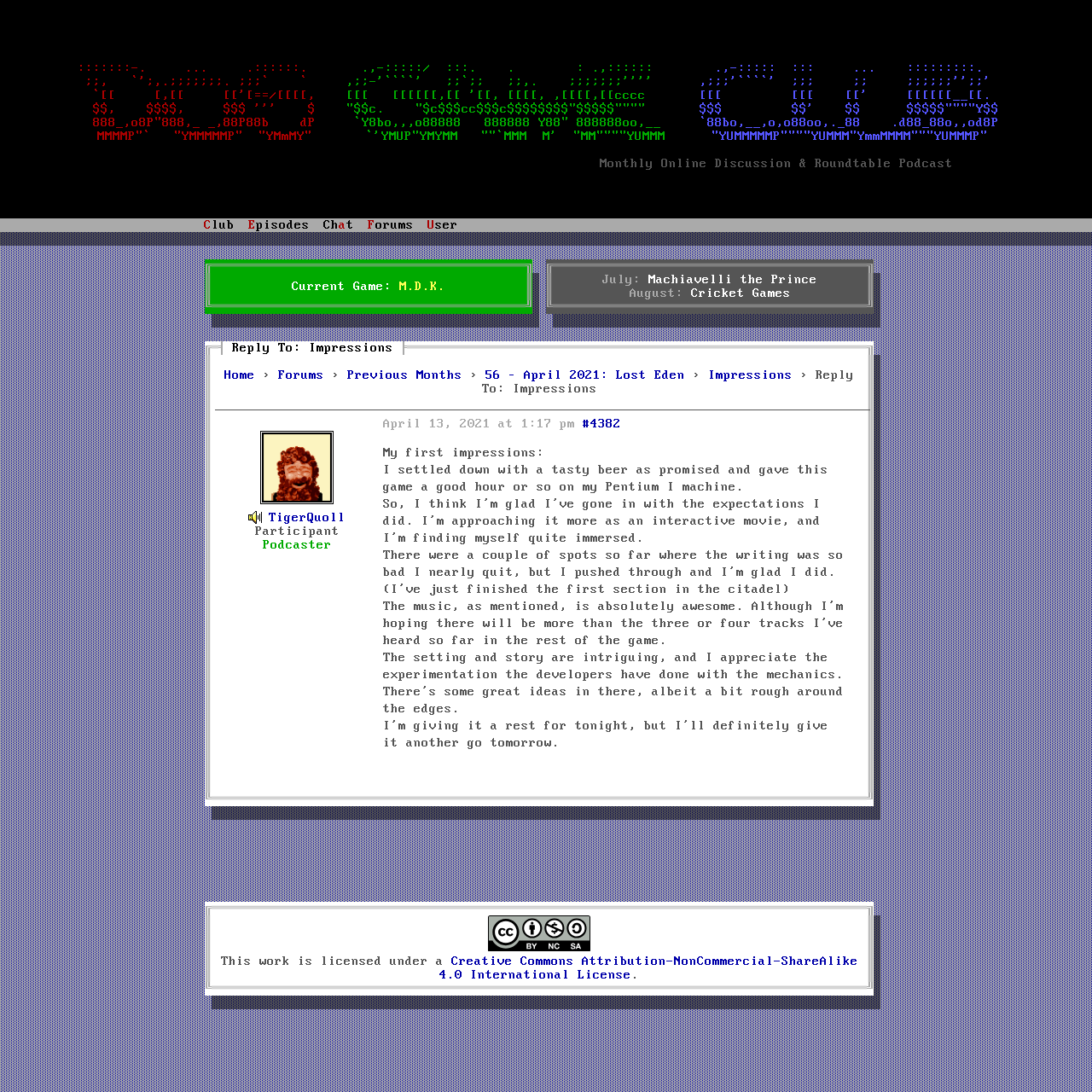Provide the bounding box coordinates of the area you need to click to execute the following instruction: "Check the 'Podcast Participant TigerQuoll' profile".

[0.227, 0.452, 0.316, 0.48]